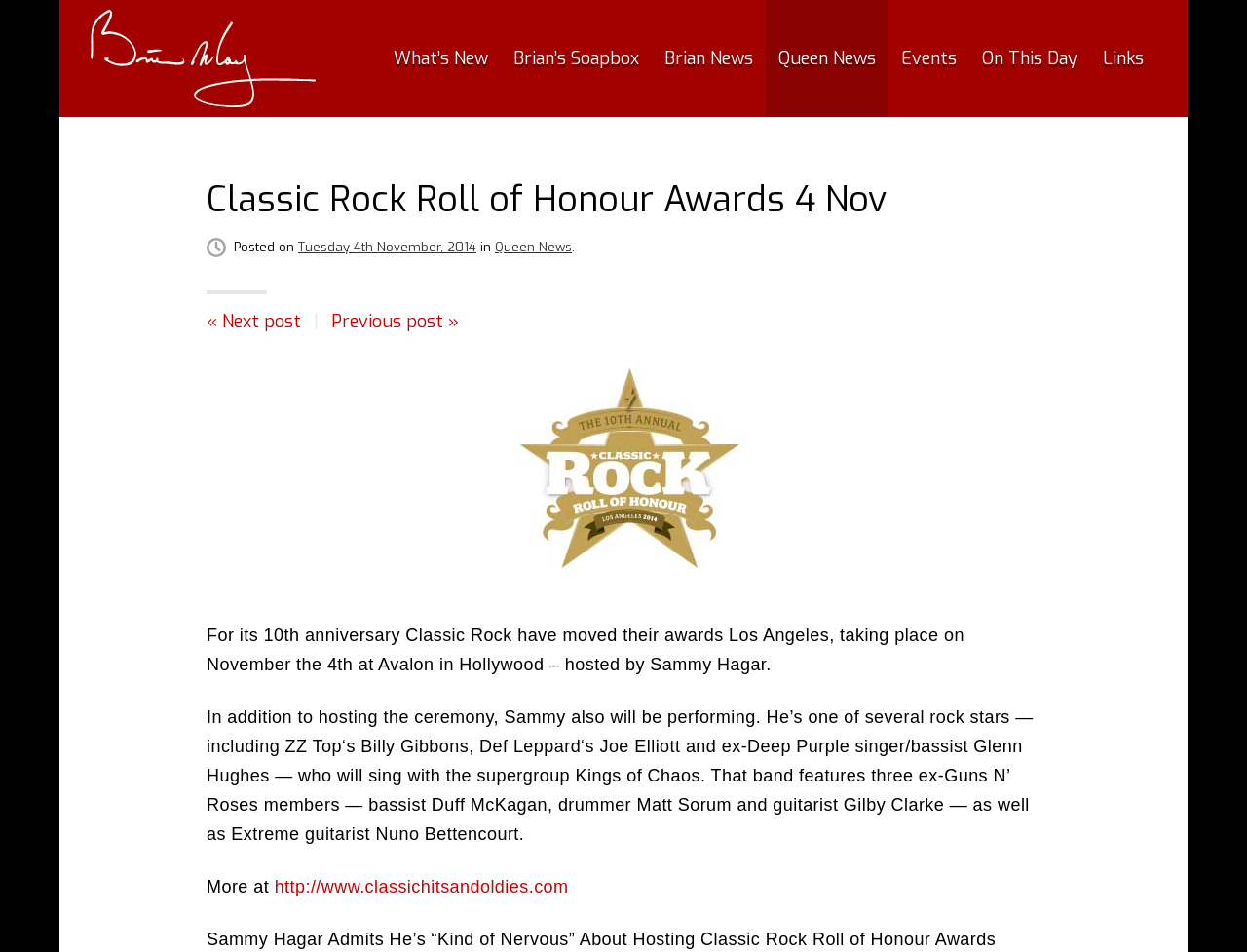Refer to the image and answer the question with as much detail as possible: What is the date of the Classic Rock Roll of Honour Awards?

I found the date by looking at the text 'Posted on Tuesday 4th November, 2014' which is located below the main heading 'Classic Rock Roll of Honour Awards 4 Nov'.